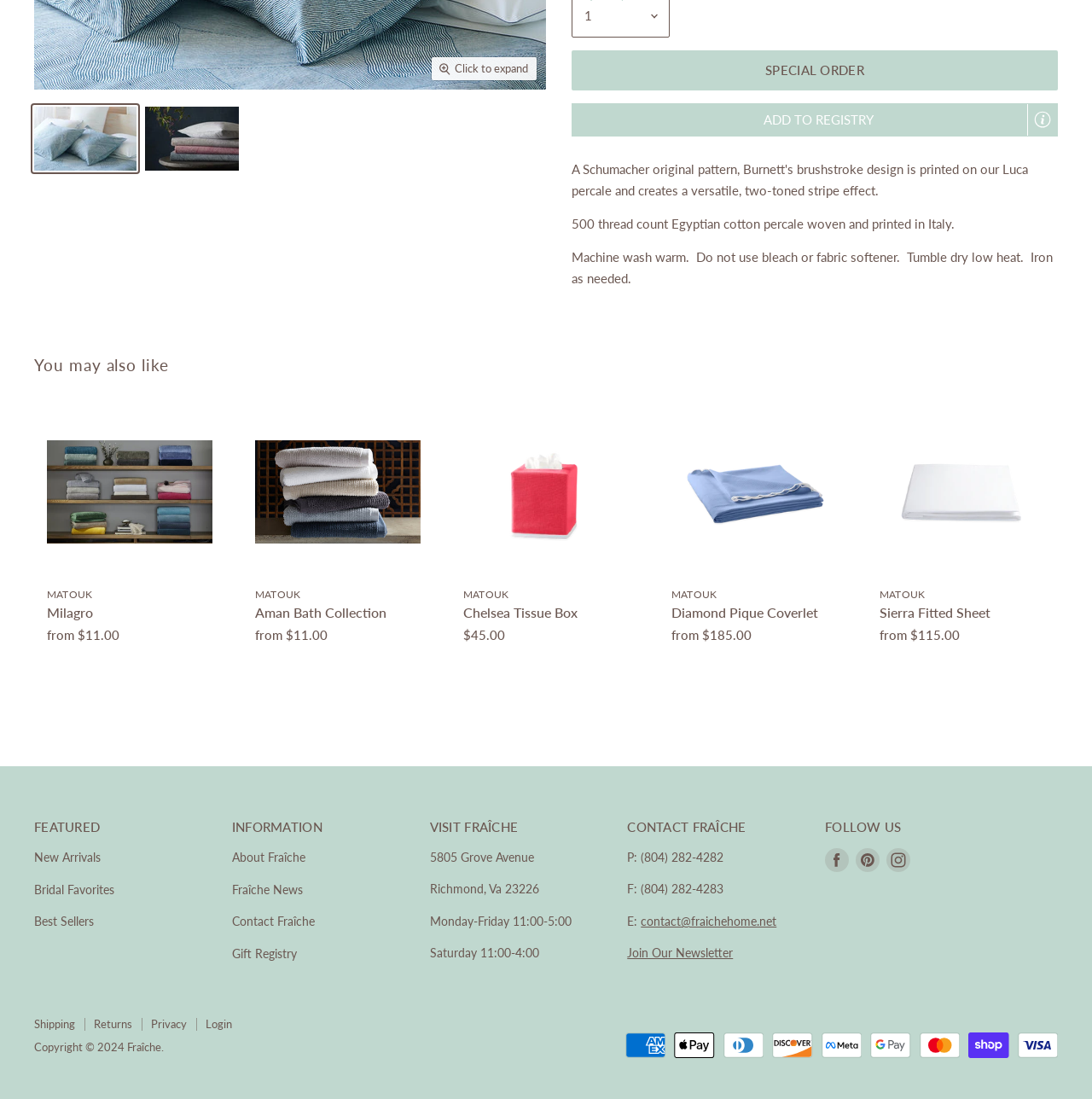Give the bounding box coordinates for this UI element: "Find us on Instagram". The coordinates should be four float numbers between 0 and 1, arranged as [left, top, right, bottom].

[0.809, 0.769, 0.837, 0.796]